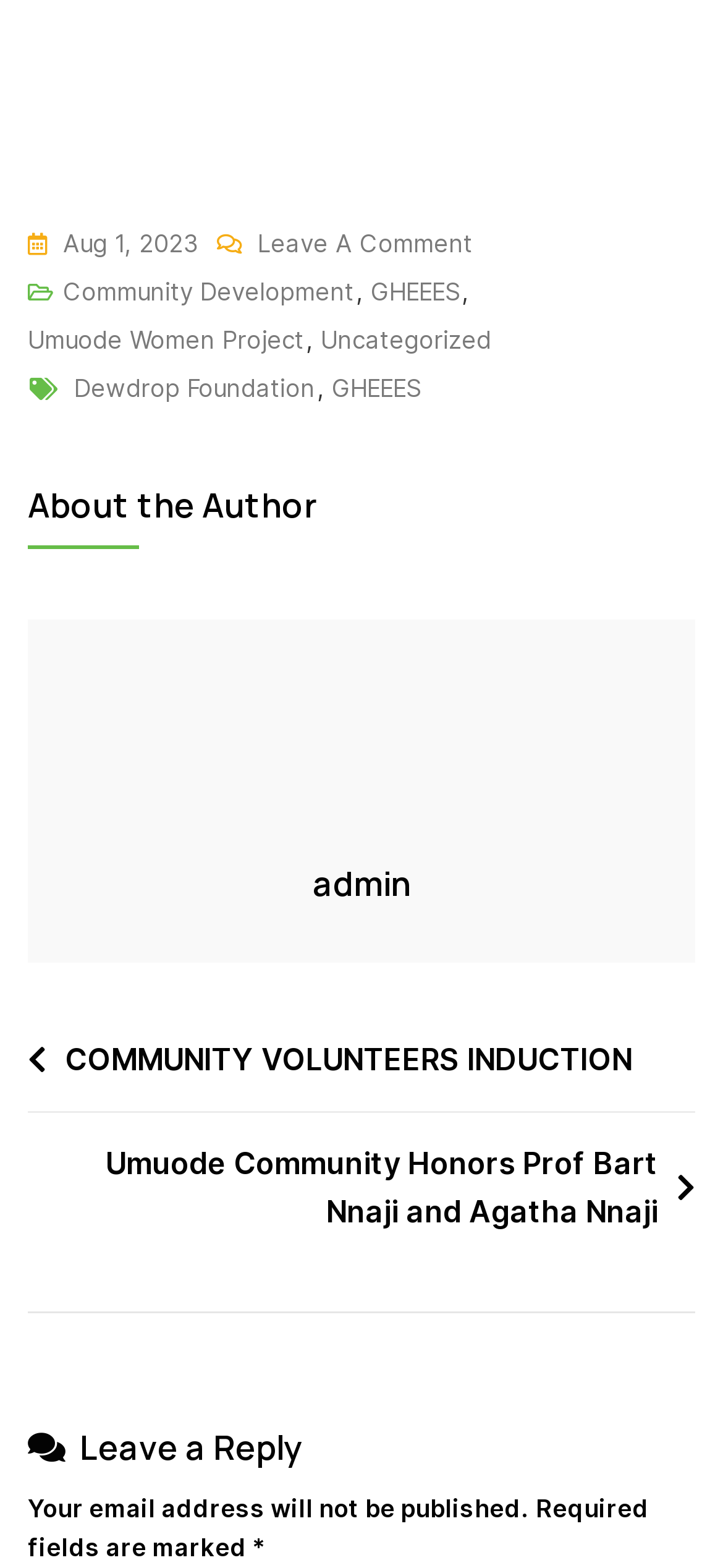Based on the provided description, "Umuode Women Project", find the bounding box of the corresponding UI element in the screenshot.

[0.038, 0.201, 0.421, 0.232]